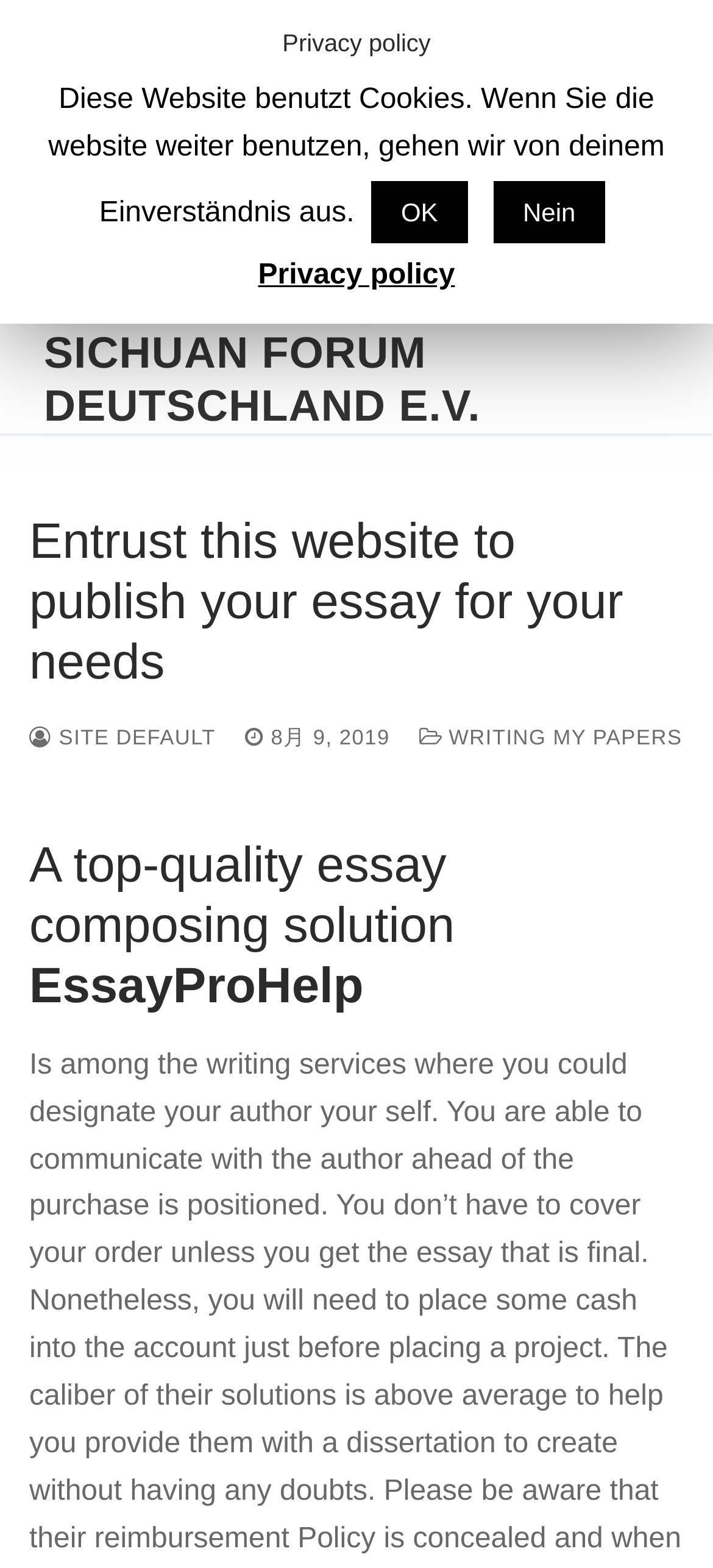What is the date mentioned on the webpage?
From the screenshot, supply a one-word or short-phrase answer.

8月 9, 2019